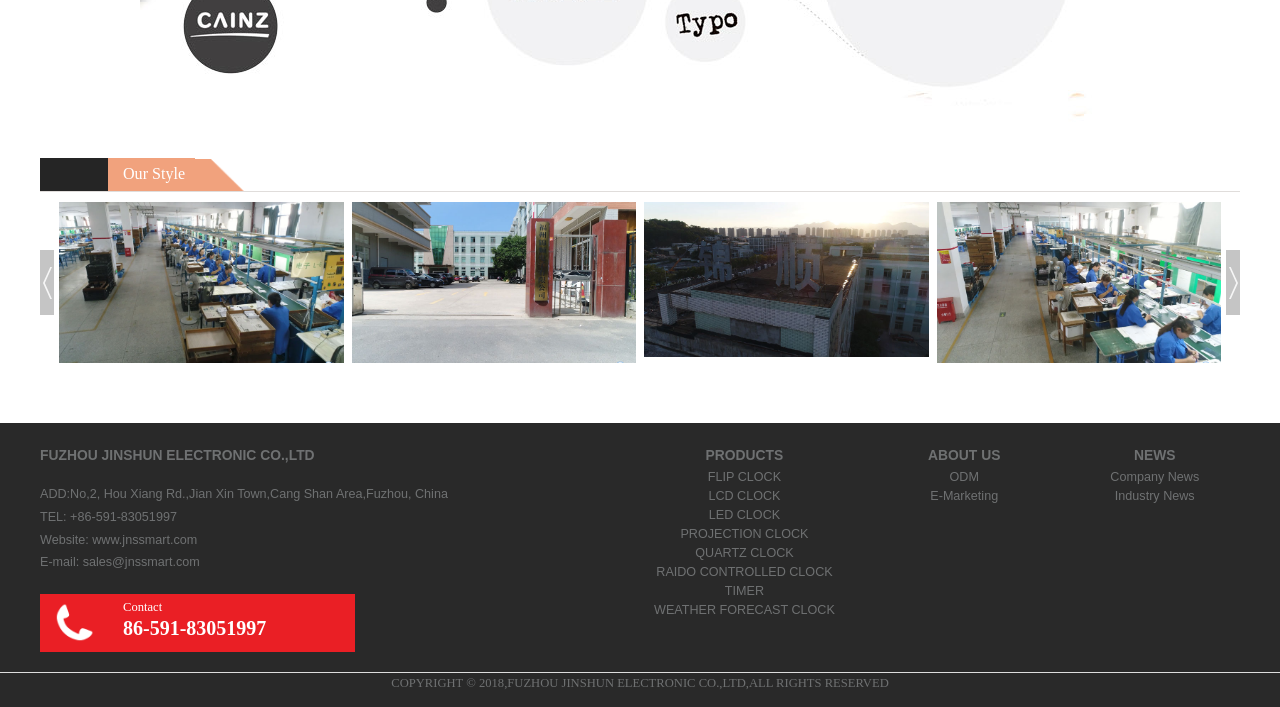Locate the bounding box coordinates of the area that needs to be clicked to fulfill the following instruction: "Read the company news". The coordinates should be in the format of four float numbers between 0 and 1, namely [left, top, right, bottom].

[0.867, 0.665, 0.937, 0.685]